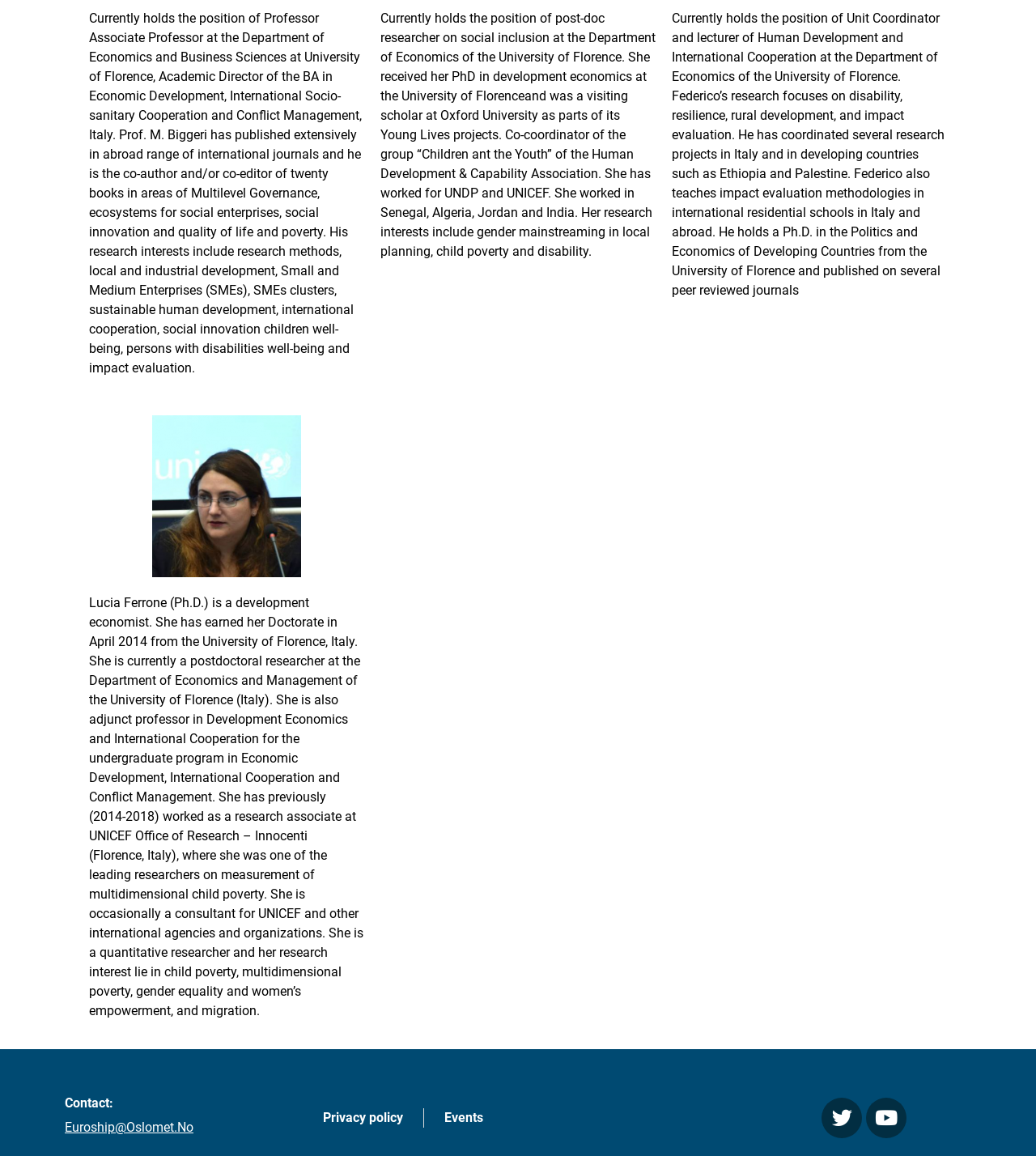How many social media links are provided on this webpage?
Using the details shown in the screenshot, provide a comprehensive answer to the question.

There are two social media links provided at the bottom of the webpage, one for Twitter and one for Youtube, indicating that there are two social media links.